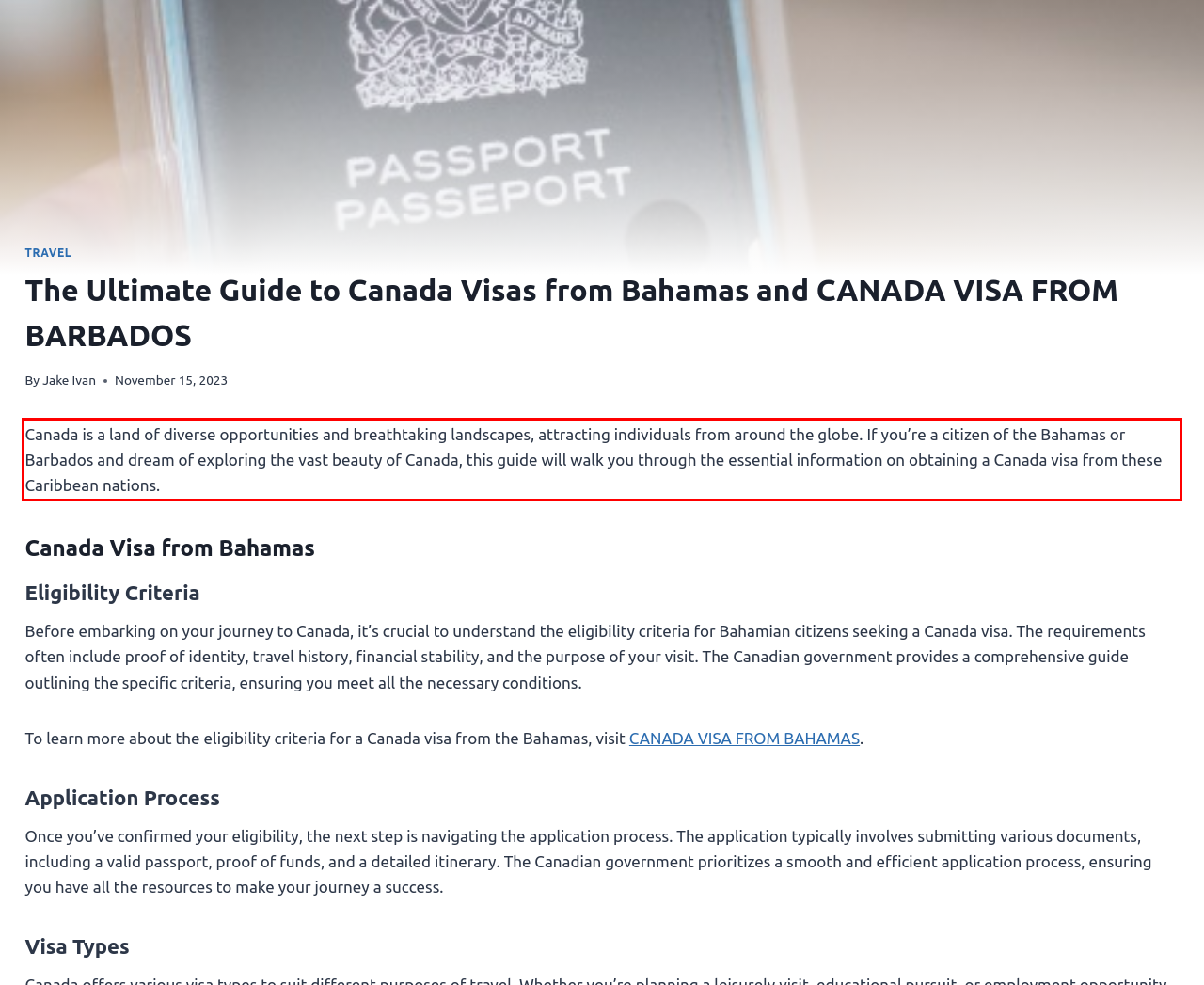Identify the text inside the red bounding box in the provided webpage screenshot and transcribe it.

Canada is a land of diverse opportunities and breathtaking landscapes, attracting individuals from around the globe. If you’re a citizen of the Bahamas or Barbados and dream of exploring the vast beauty of Canada, this guide will walk you through the essential information on obtaining a Canada visa from these Caribbean nations.